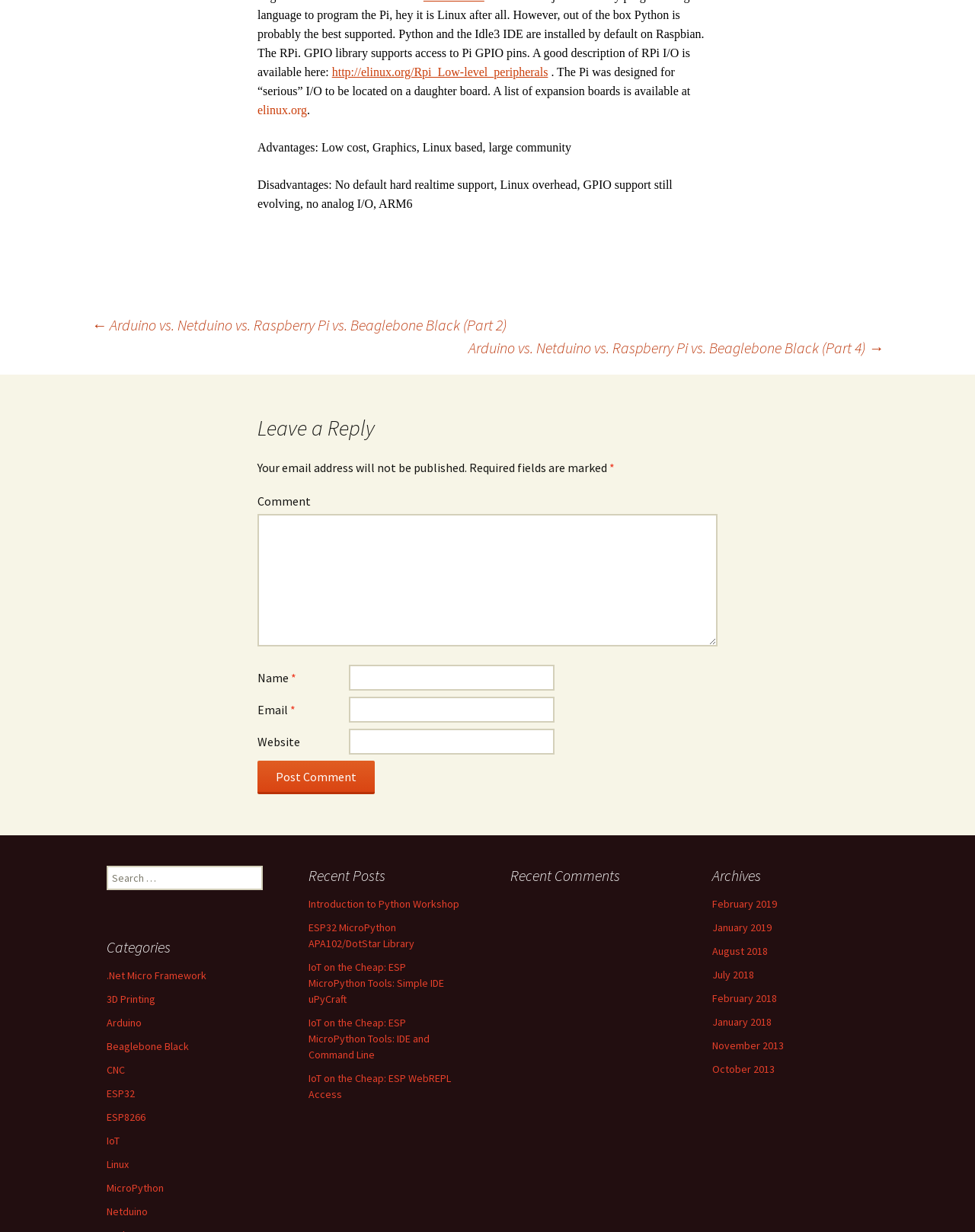Specify the bounding box coordinates of the region I need to click to perform the following instruction: "Click the link to Introduction to Python Workshop". The coordinates must be four float numbers in the range of 0 to 1, i.e., [left, top, right, bottom].

[0.316, 0.728, 0.471, 0.739]